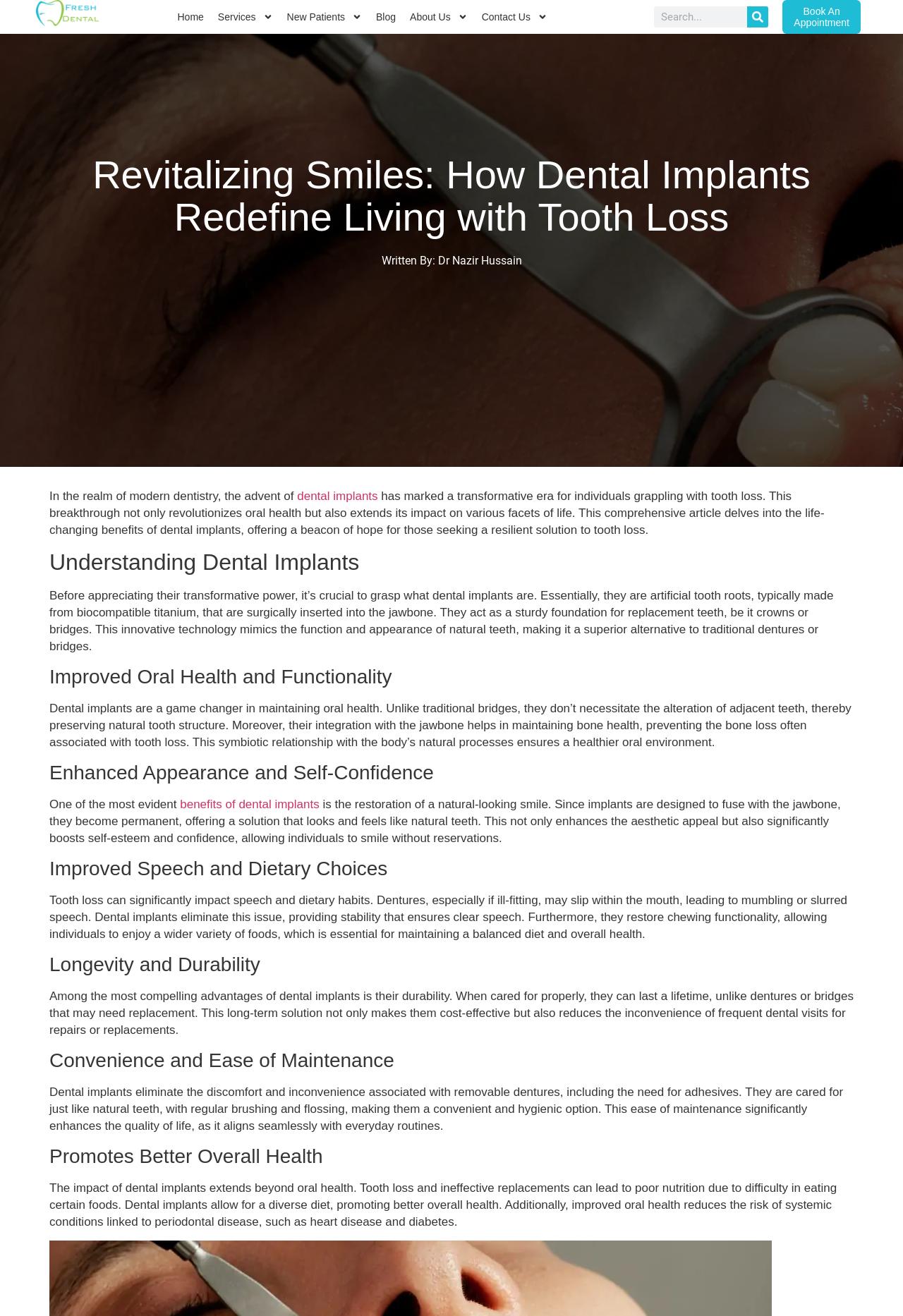Please locate the bounding box coordinates of the element that should be clicked to complete the given instruction: "Read the 'Blog' section".

[0.409, 0.0, 0.446, 0.025]